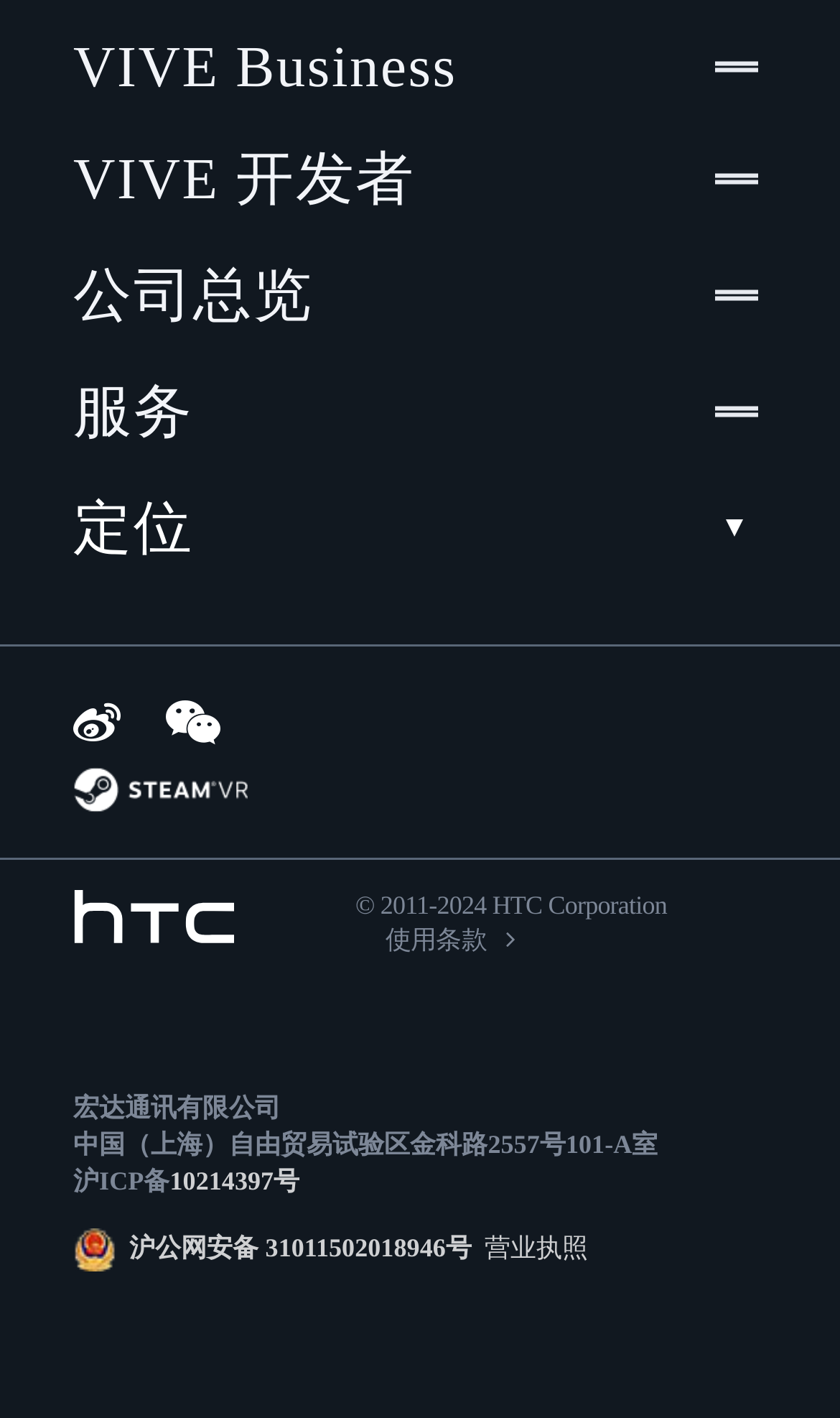Locate the bounding box coordinates of the segment that needs to be clicked to meet this instruction: "Select a location".

[0.087, 0.331, 0.913, 0.413]